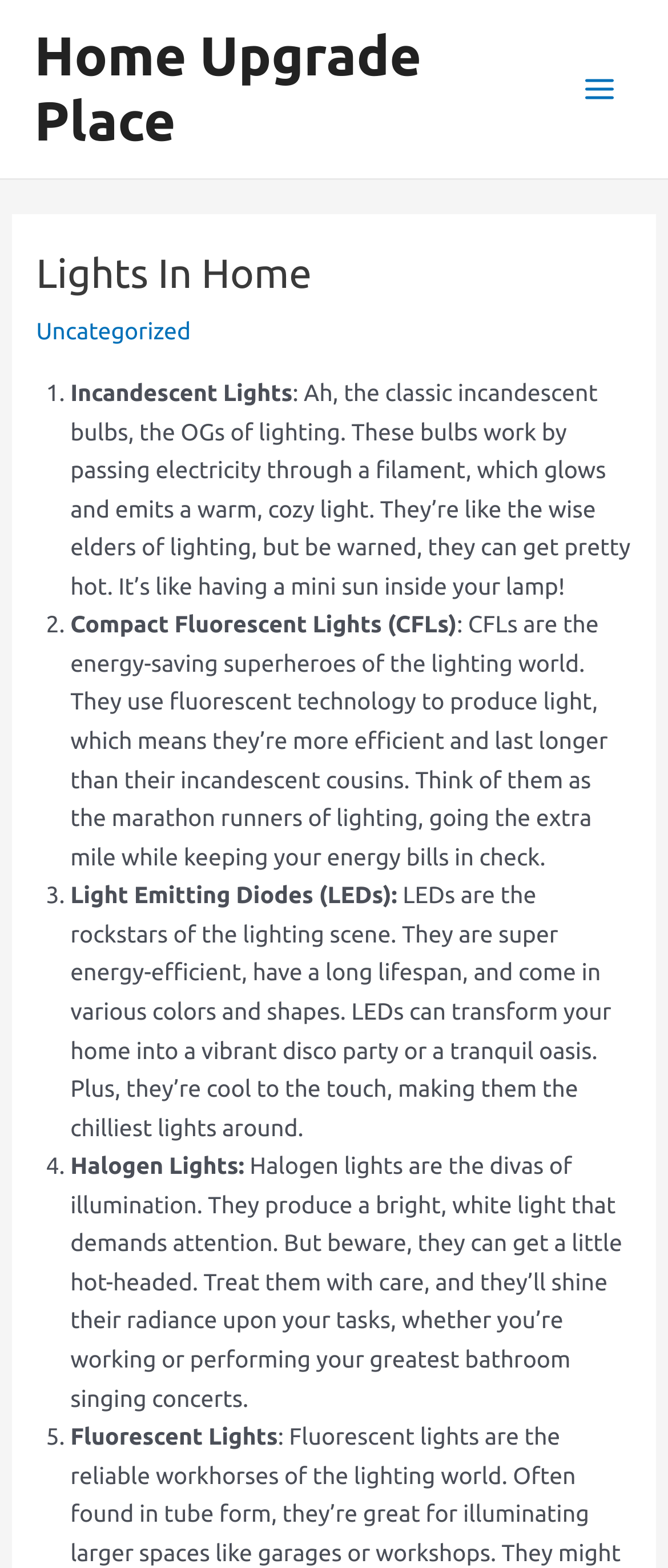What is the characteristic of Halogen Lights?
Analyze the image and deliver a detailed answer to the question.

According to the description of Halogen Lights on the webpage, they produce a bright, white light, which implies that they have a high intensity and a specific color temperature.